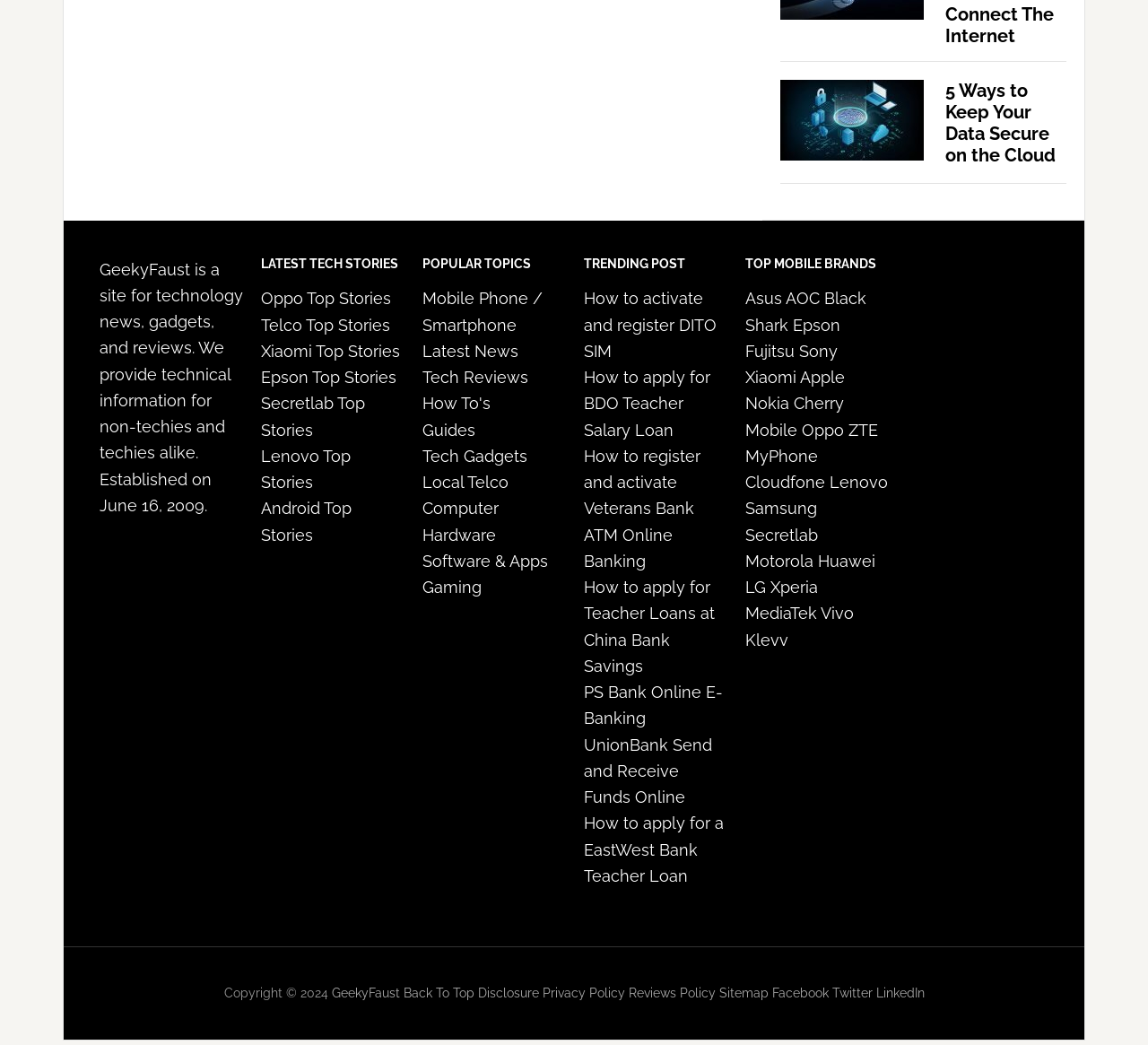How many latest tech stories are listed?
Look at the image and answer the question using a single word or phrase.

8